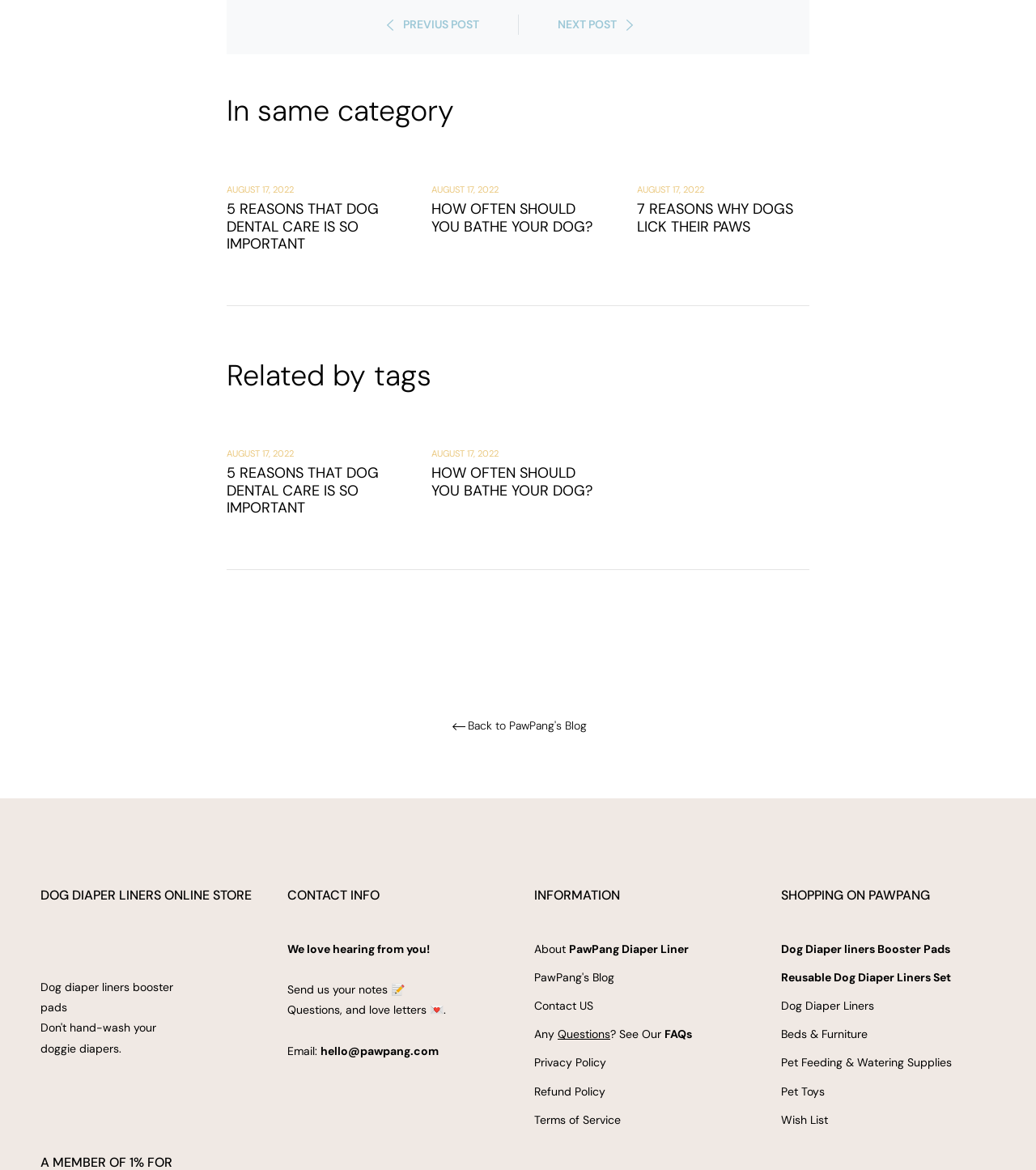What is the category of the blog posts?
Based on the visual, give a brief answer using one word or a short phrase.

Dog care